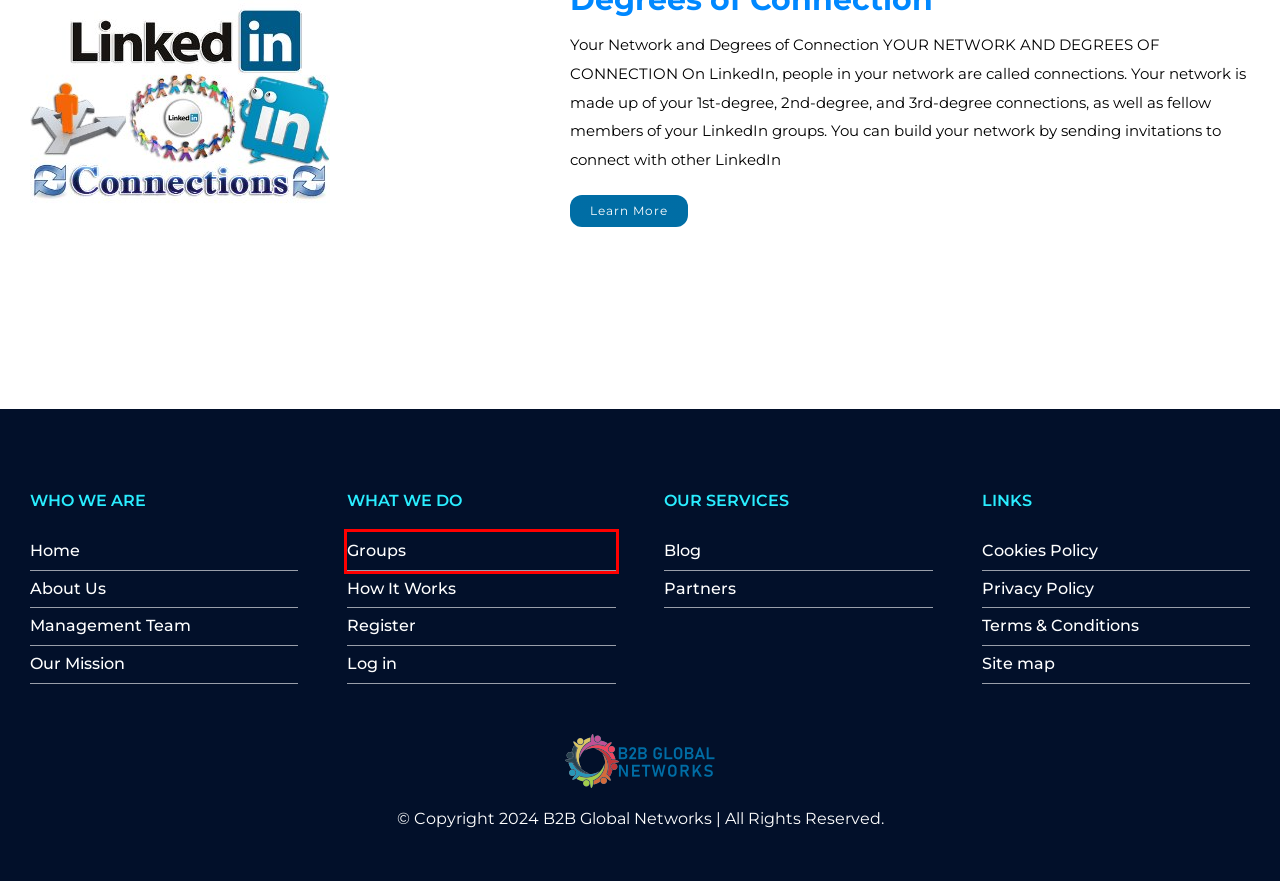You have a screenshot showing a webpage with a red bounding box highlighting an element. Choose the webpage description that best fits the new webpage after clicking the highlighted element. The descriptions are:
A. Mobile apps - B2B Global Networks
B. Blog - B2B Global Networks
C. Groups – B2B Global Networks
D. Site map - B2B Global Networks
E. Log in - B2B Global Networks
F. Cookies Policy - B2B Global Networks
G. How It Works - B2B Global Networks
H. Searching for Jobs - B2B Global Networks

C